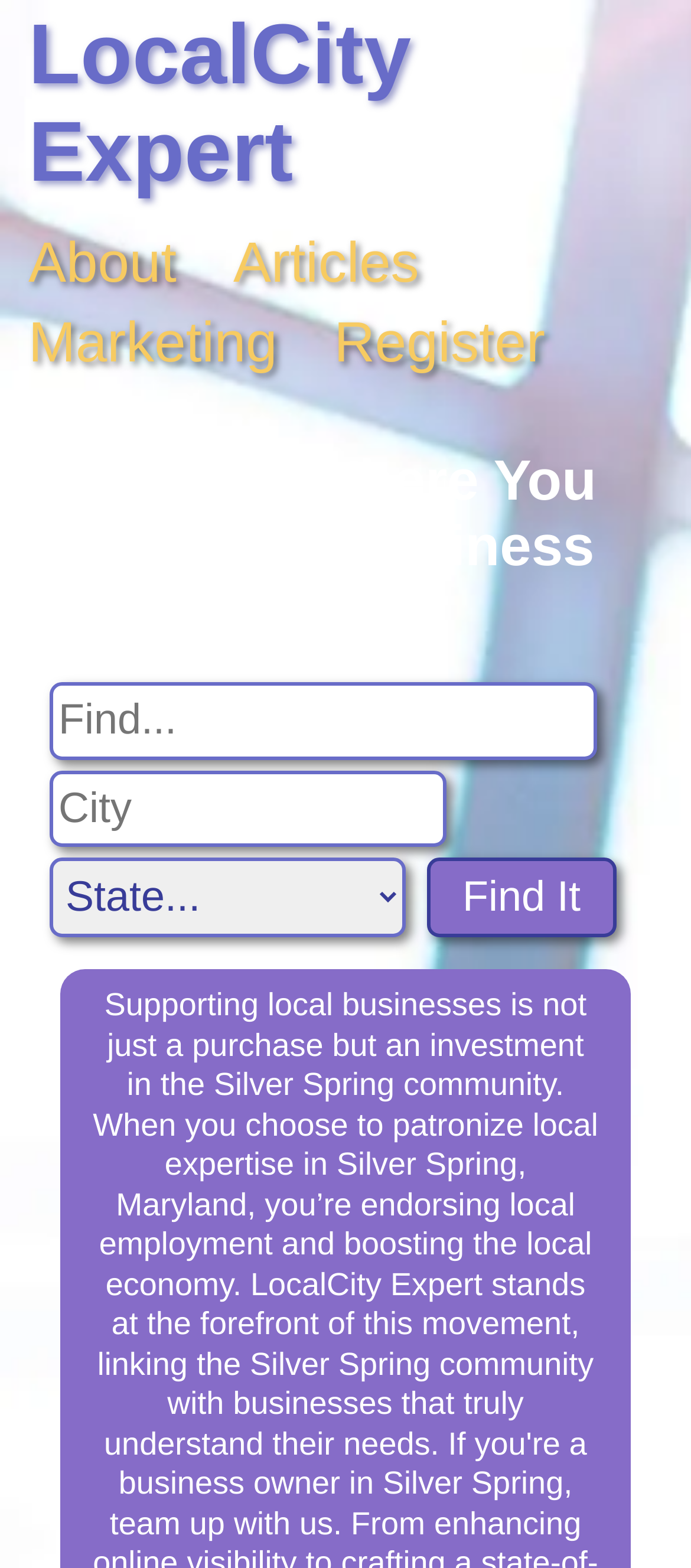How many search fields are there?
Using the image, elaborate on the answer with as much detail as possible.

There are three search fields: 'Search For', 'Search City', and 'Search State', which are used to input search criteria to find a business near the user's location.